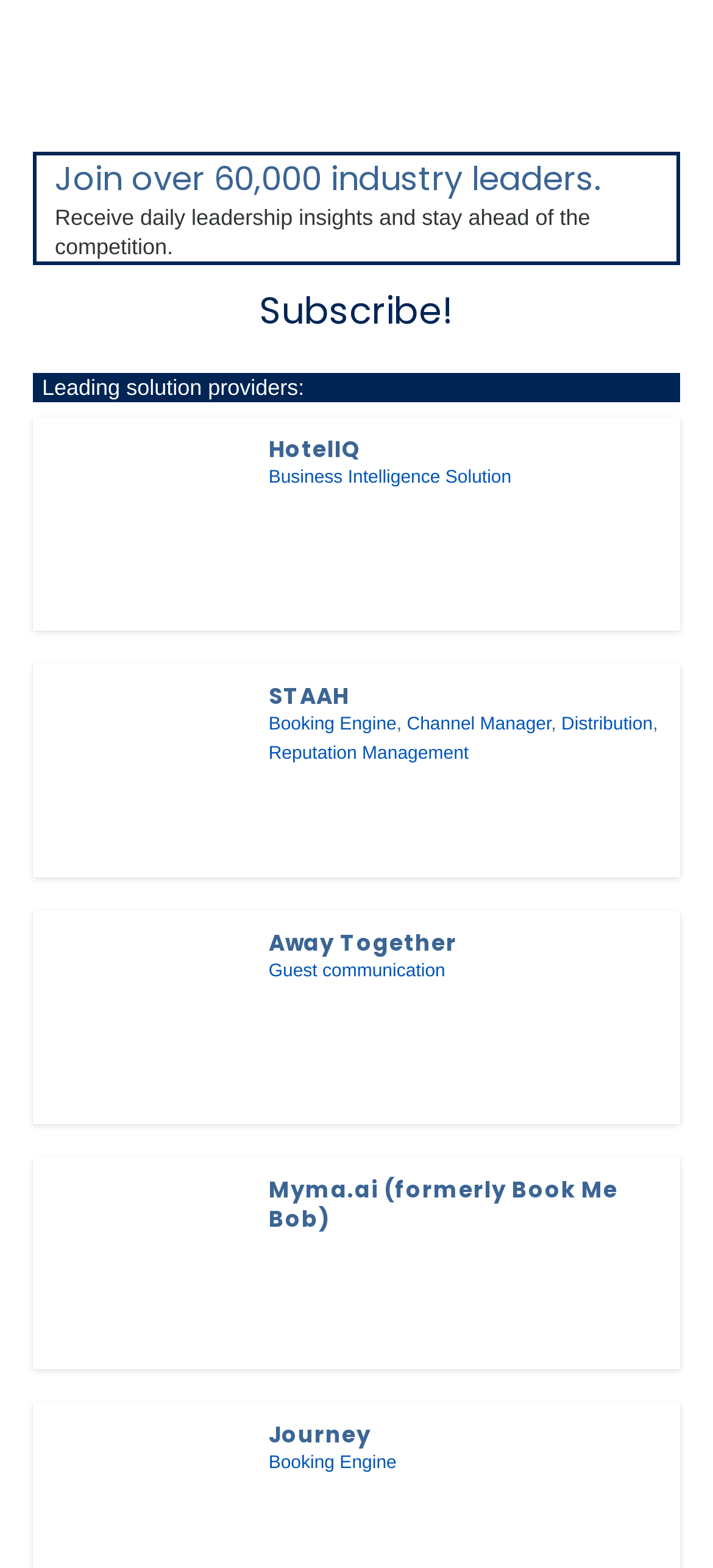Please identify the bounding box coordinates of the element that needs to be clicked to perform the following instruction: "Check out Myma.ai's journey".

[0.377, 0.738, 0.866, 0.777]